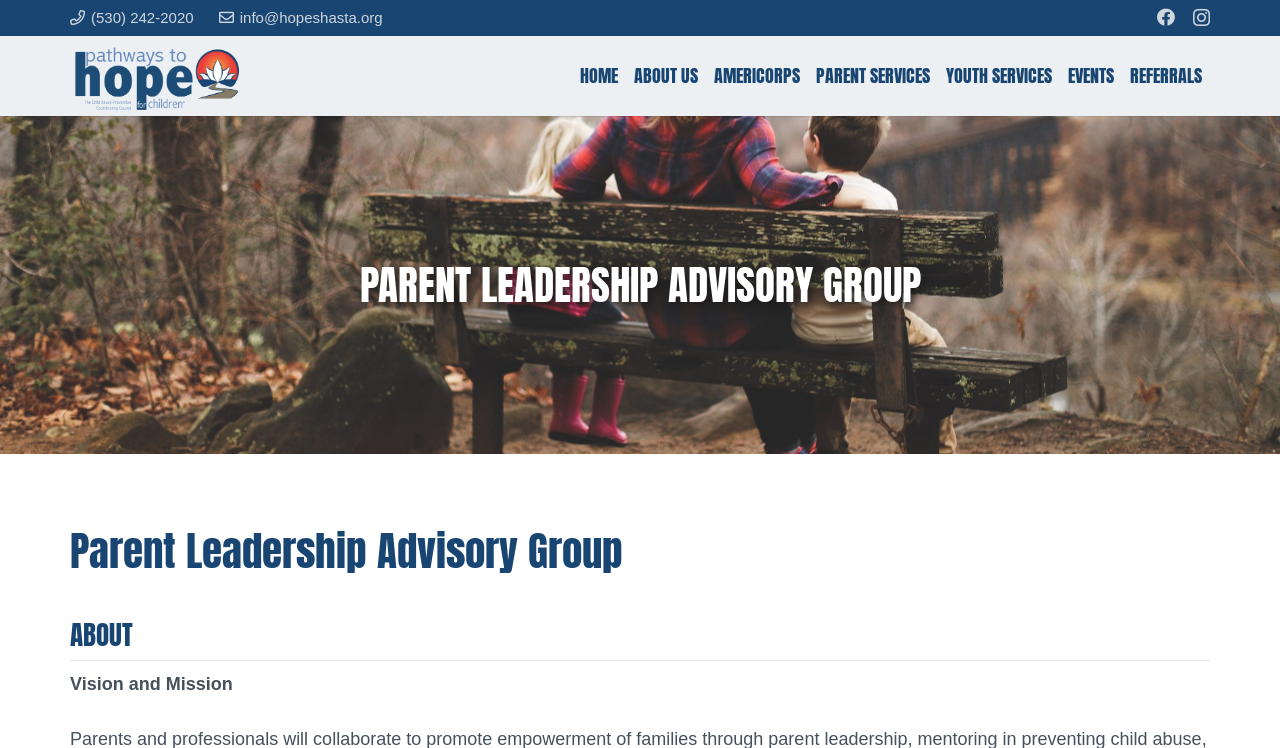Please analyze the image and give a detailed answer to the question:
How many social media links are there?

I counted the number of social media links by looking at the links with icons, which are Facebook and Instagram, located at the top right corner of the webpage.